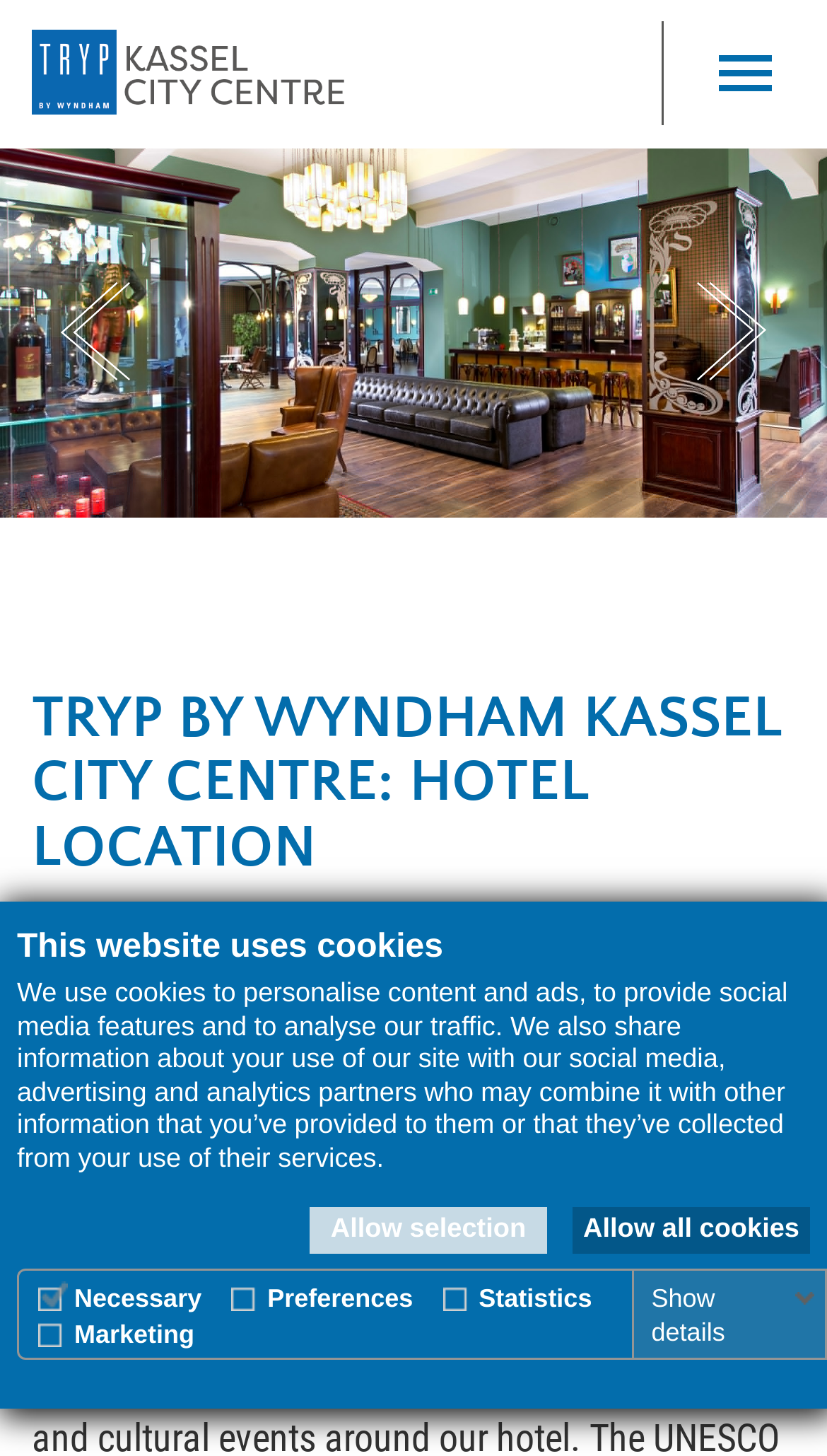Give a detailed account of the webpage's layout and content.

The webpage is about the TRYP by Wyndham Hotel Kassel City Centre, located in the heart of Kassel, Germany. At the top of the page, there is a hotel logo and a navigation menu with links to various sections, including Rooms, Location, Gastronomy, Meetings & Events, Insider Tips, Offers, Reviews, Contact, Imprint, Privacy policy, FAQ, and Online Dispute Resolution for Consumers.

Below the navigation menu, there is a large image of the hotel lobby, taking up the full width of the page. Above the image, there is a cookie notification dialog with a heading "This website uses cookies" and a description of how cookies are used on the website. The dialog also contains links to "Allow selection" and "Allow all cookies" and a table with checkboxes to select which types of cookies to allow.

On the left side of the page, there is a section with a heading "LOCATION" and a subheading "TRYP BY WYNDHAM KASSEL CITY CENTRE: HOTEL LOCATION". Below the heading, there is a paragraph describing the hotel's location at the heart of Kassel, just 5 minutes' walk from Kassel Central Station.

There are also several social media links and a phone number with a German country code at the top right corner of the page. At the bottom of the page, there are links to various sections, including About Wyndham Hotel Group and Cookies.